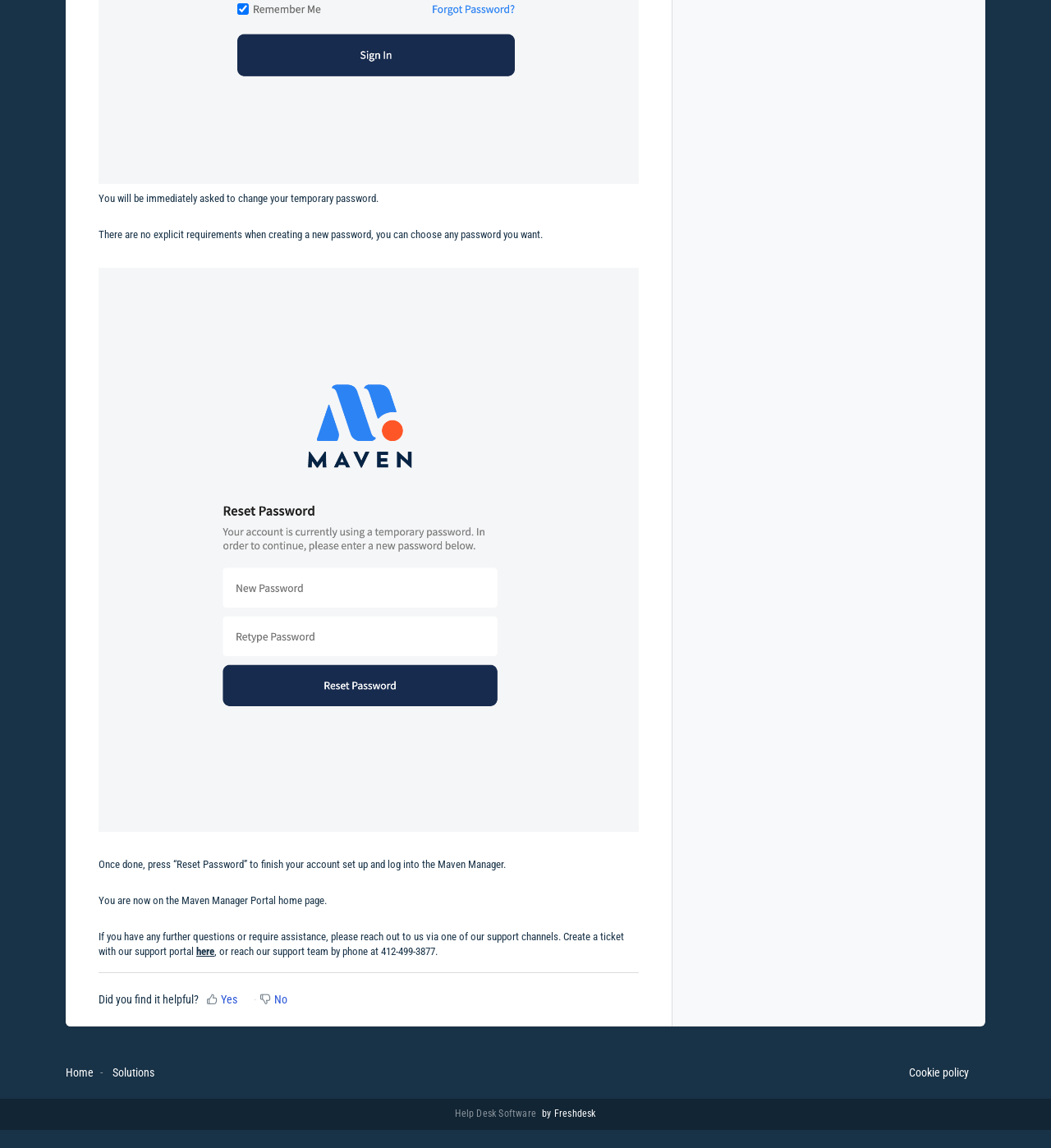What is the purpose of pressing 'Reset Password'?
Refer to the image and provide a one-word or short phrase answer.

Finish account set up and log in